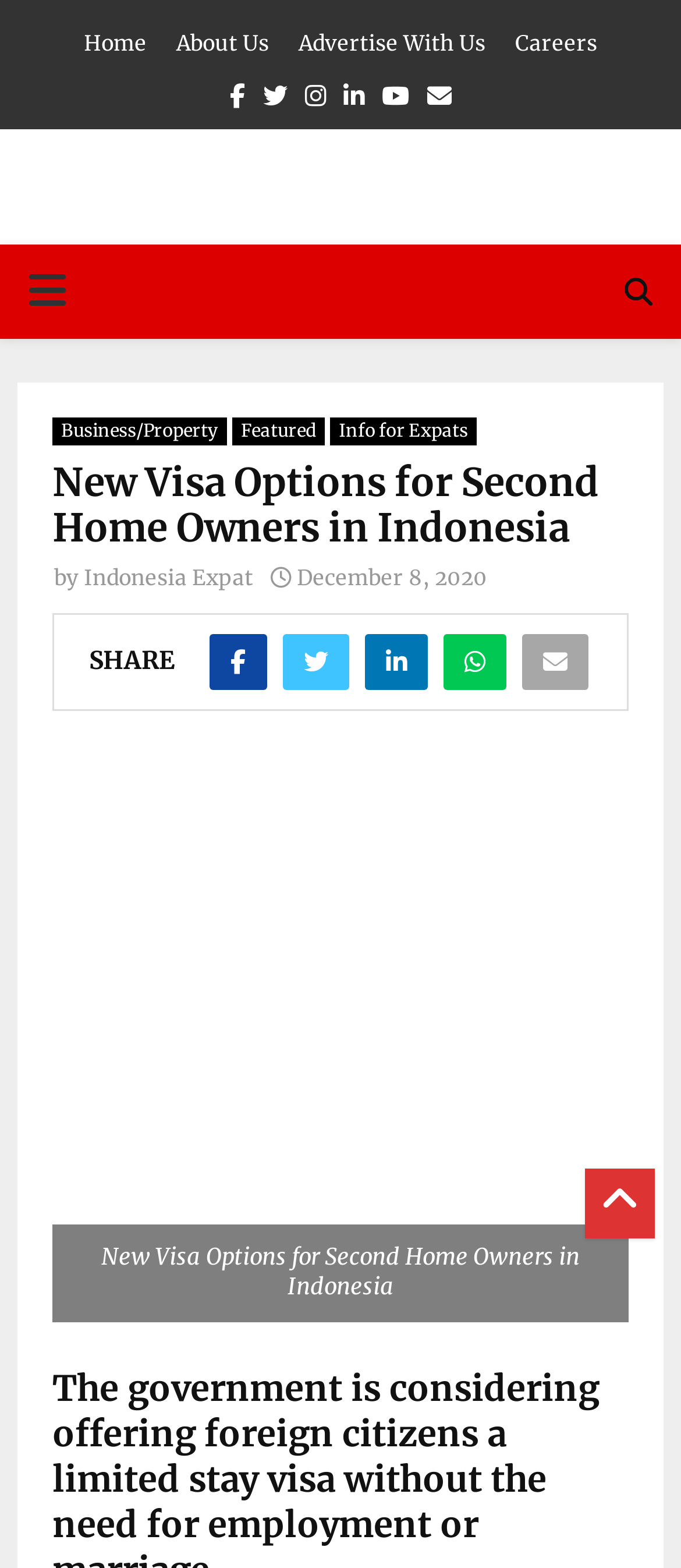Identify the bounding box coordinates of the clickable region necessary to fulfill the following instruction: "Go to About Us page". The bounding box coordinates should be four float numbers between 0 and 1, i.e., [left, top, right, bottom].

[0.259, 0.018, 0.395, 0.038]